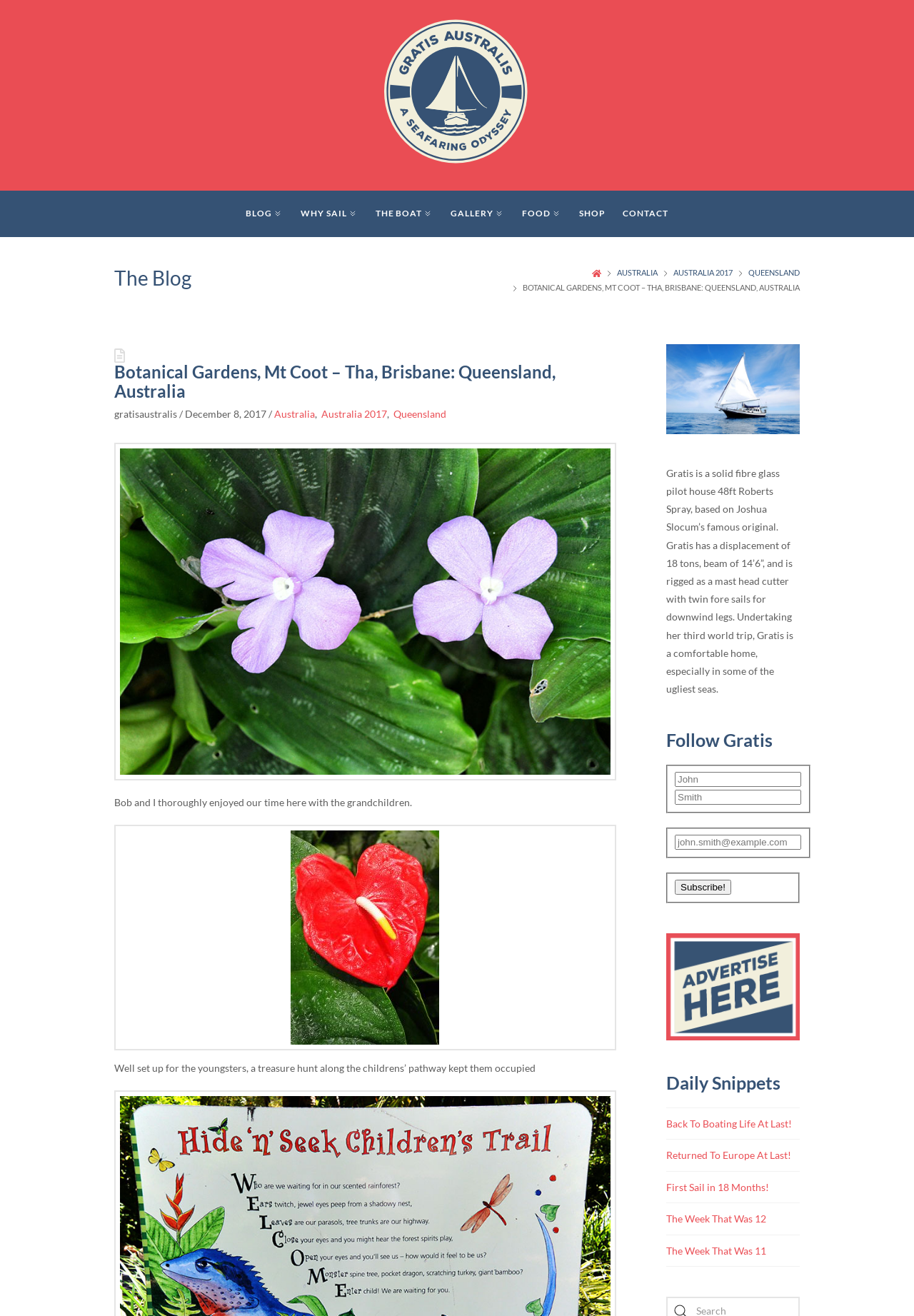Select the bounding box coordinates of the element I need to click to carry out the following instruction: "Subscribe to the newsletter".

[0.738, 0.668, 0.8, 0.68]